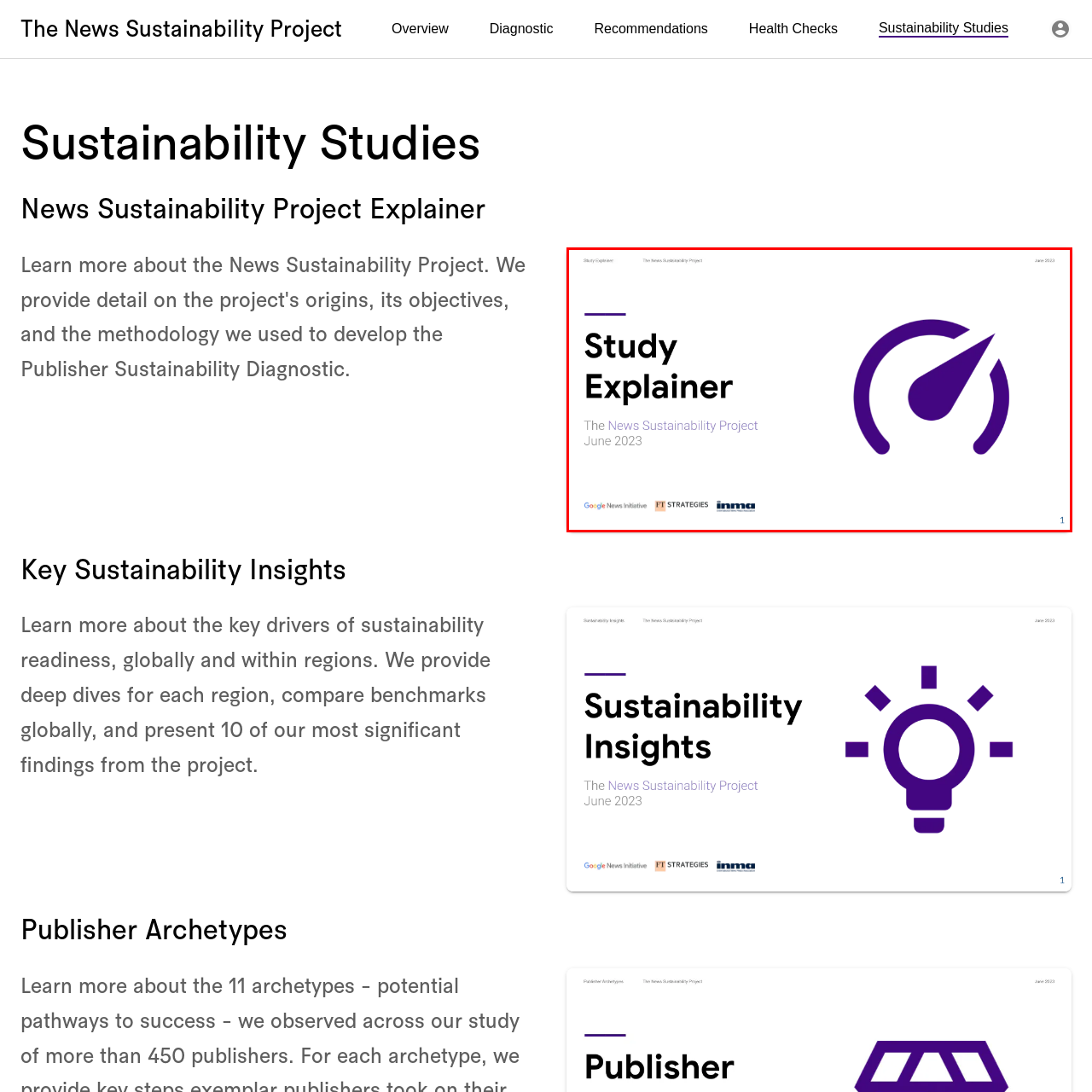Describe in detail what you see in the image highlighted by the red border.

The image features the cover page of the "Study Explainer" for the News Sustainability Project, dated June 2023. Prominently displayed on the left is a bold title, "Study Explainer," accompanied by the subtitle indicating the association with "The News Sustainability Project." On the right, an eye-catching purple graphic resembling a gauge or speedometer symbolizes measurement and evaluation, emphasizing the project's focus on sustainability. At the bottom, logos of associated organizations, including Google News Initiative, FT Strategies, and INMA, underline the project's collaborative nature. The overall design is modern and professional, setting the tone for an informative exploration of sustainability in the news industry.